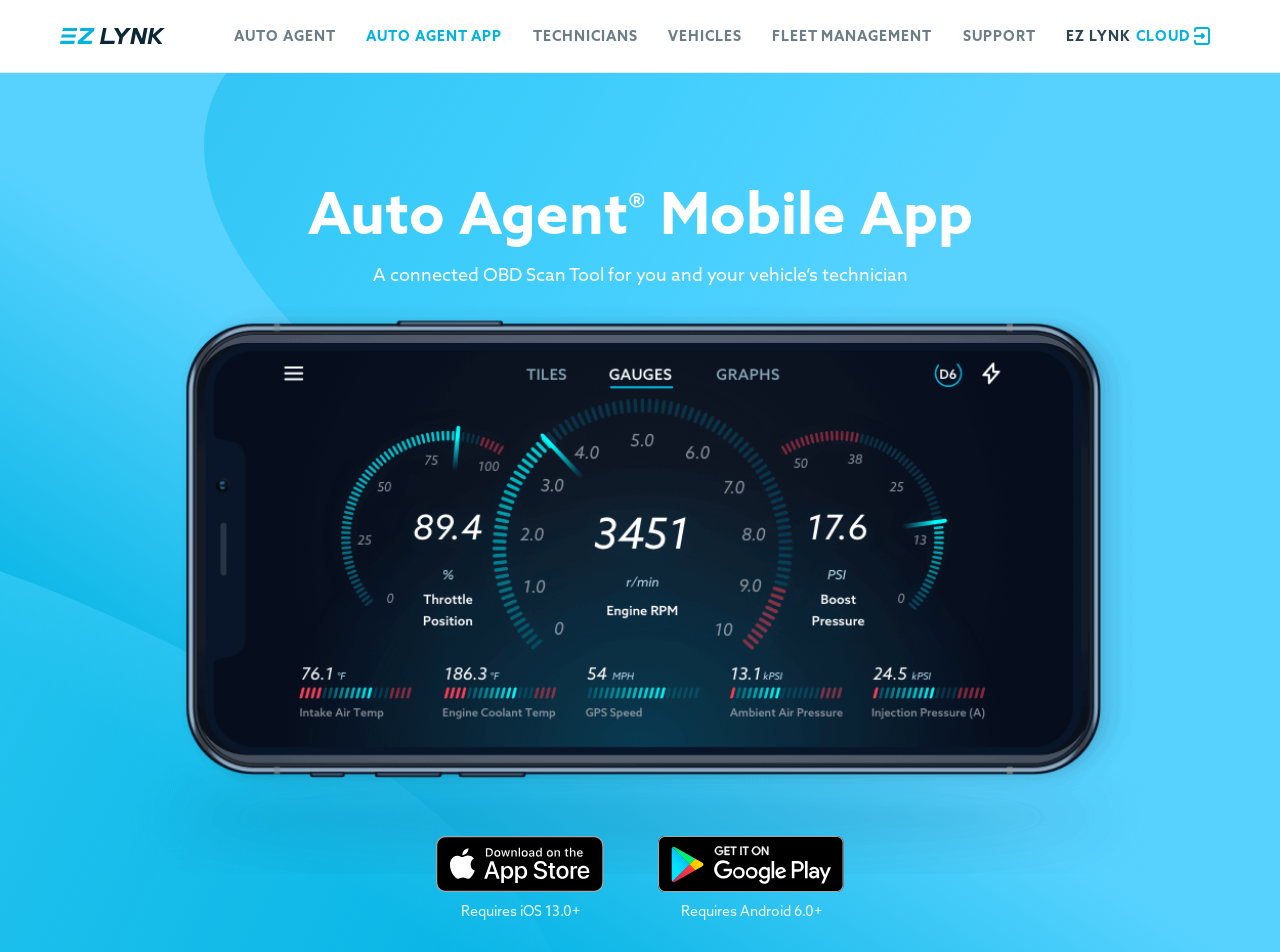Pinpoint the bounding box coordinates for the area that should be clicked to perform the following instruction: "Go to AUTO AGENT APP".

[0.286, 0.025, 0.392, 0.05]